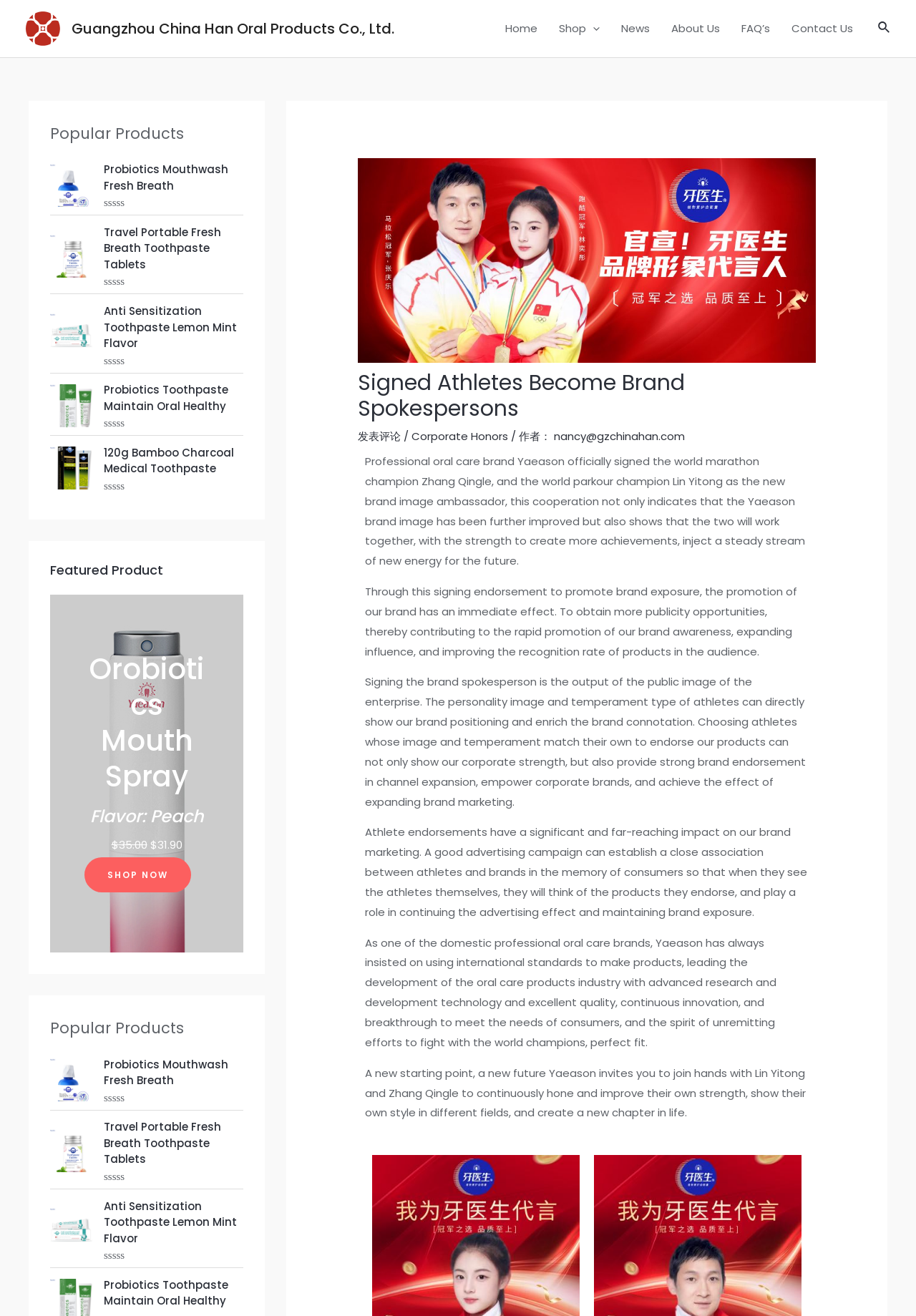Could you highlight the region that needs to be clicked to execute the instruction: "Shop the 'Orobiotics Mouth Spray' product"?

[0.092, 0.651, 0.209, 0.678]